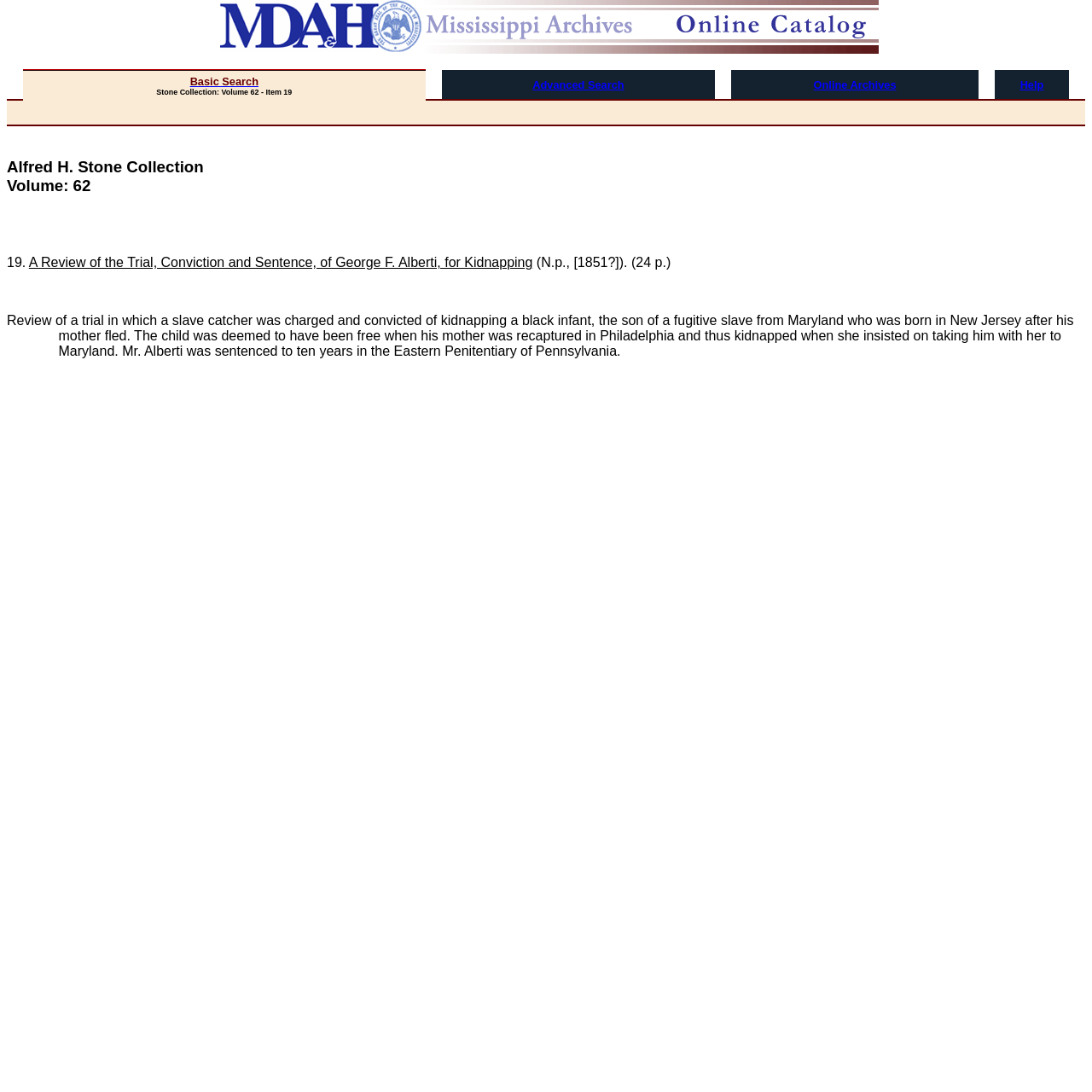Respond with a single word or phrase:
What is the name of the penitentiary mentioned in the item description?

Eastern Penitentiary of Pennsylvania